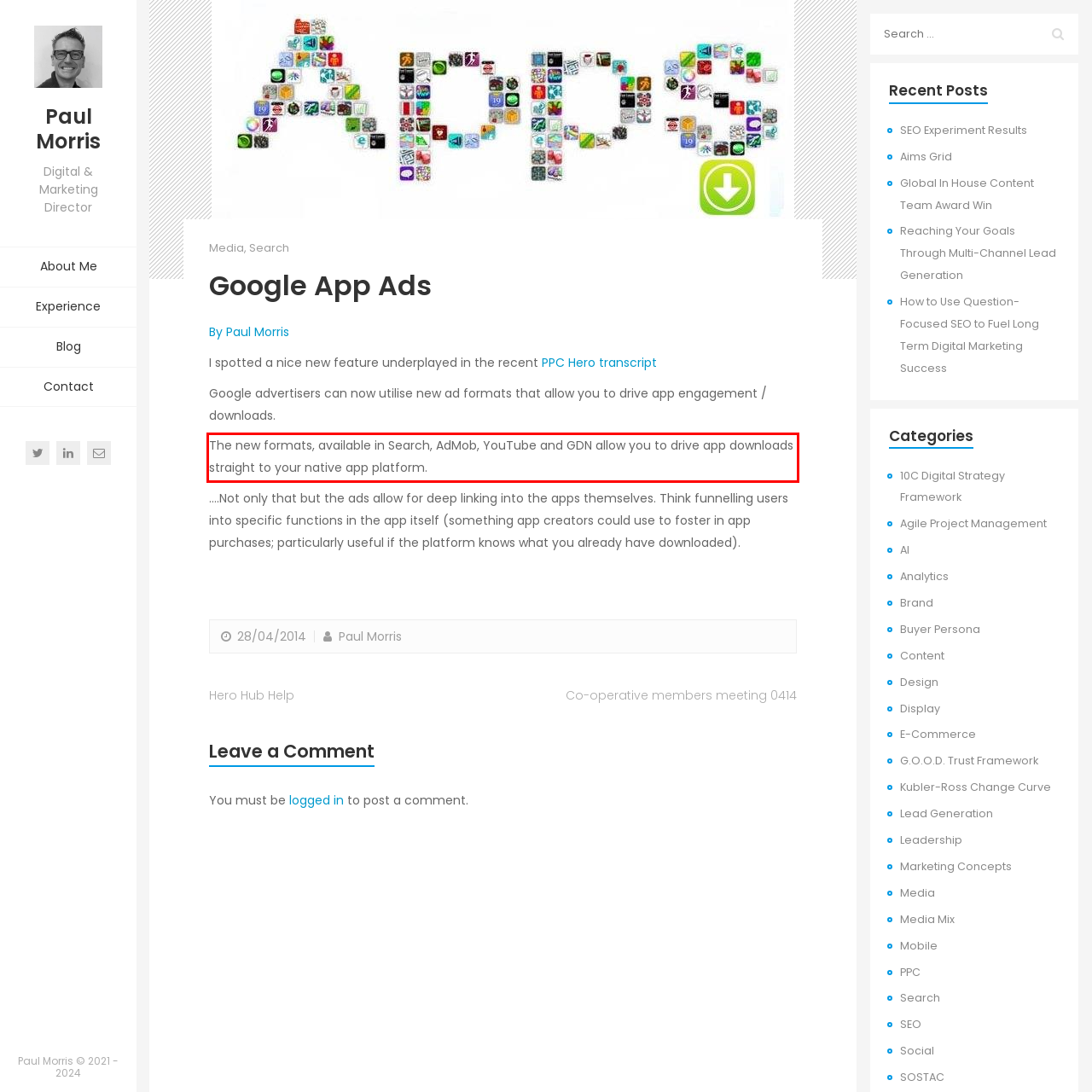You are presented with a screenshot containing a red rectangle. Extract the text found inside this red bounding box.

The new formats, available in Search, AdMob, YouTube and GDN allow you to drive app downloads straight to your native app platform.